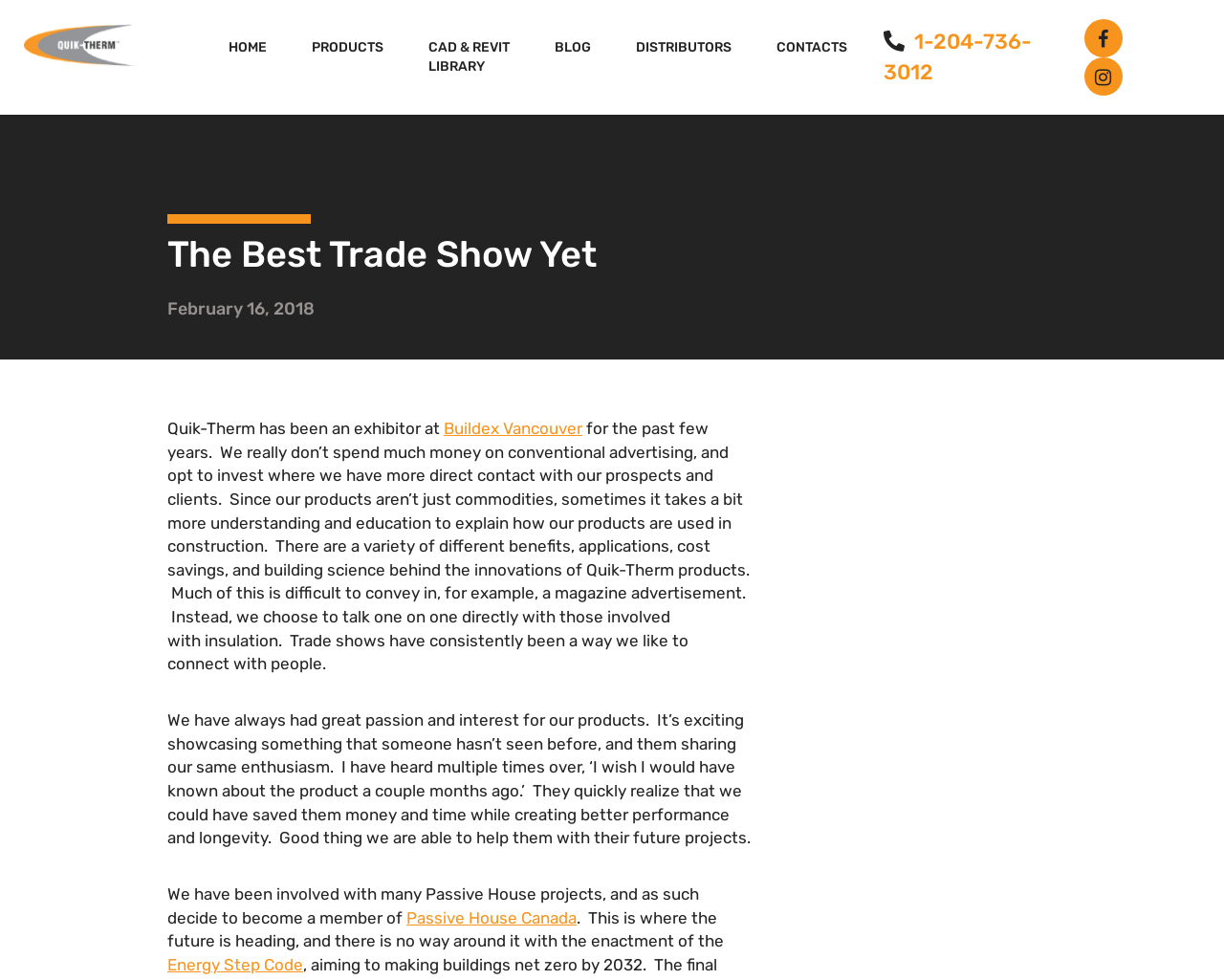What is the topic of the article?
Provide a detailed answer to the question, using the image to inform your response.

The article is about Quik-Therm's experience with trade shows and how they use them to connect with people and showcase their products, which is evident from the text and the context of the webpage.